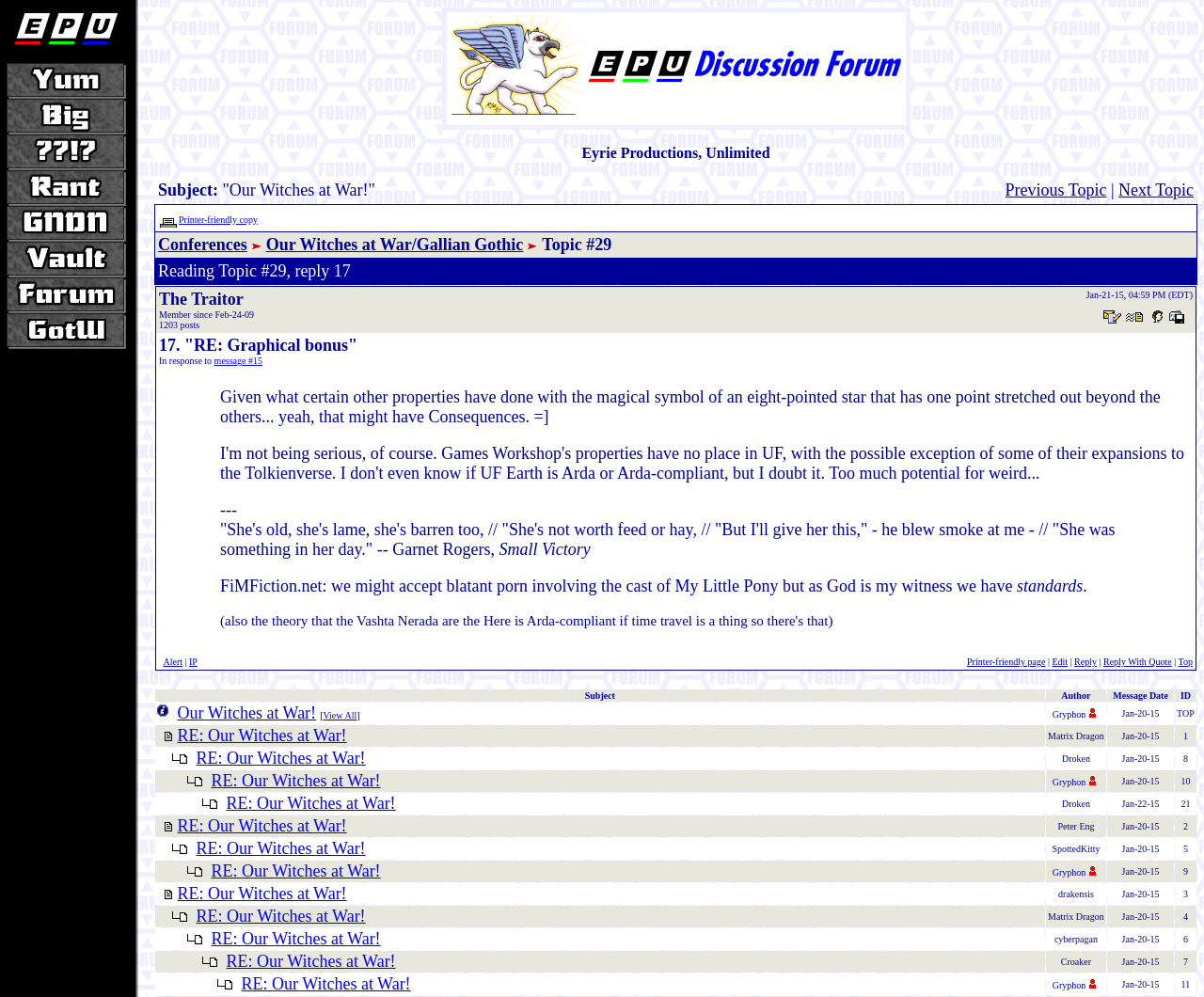What is the time of The Traitor's post?
Use the screenshot to answer the question with a single word or phrase.

4:59 PM (EDT)